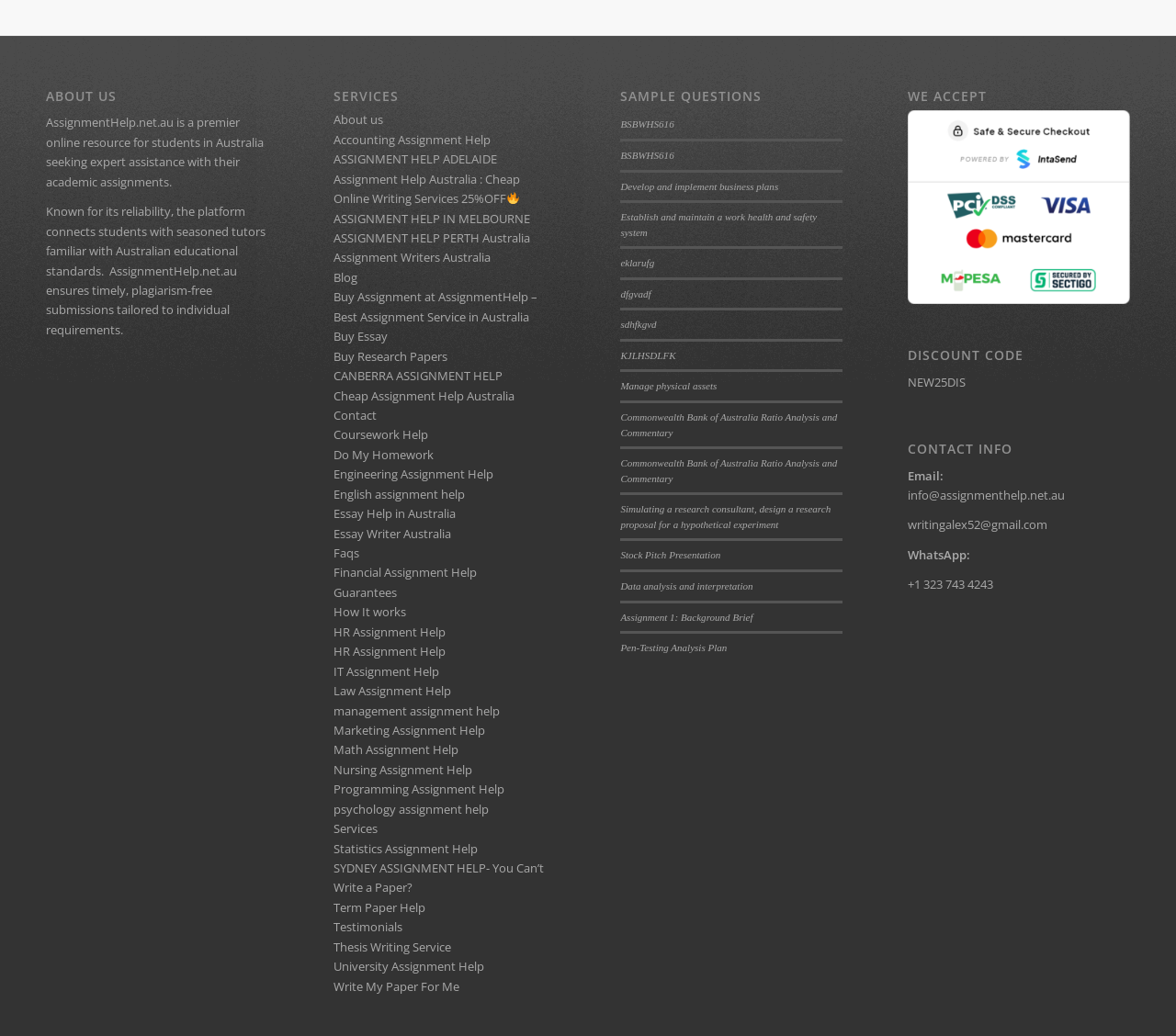What is the topic of the sample questions?
Please look at the screenshot and answer using one word or phrase.

Business and academics